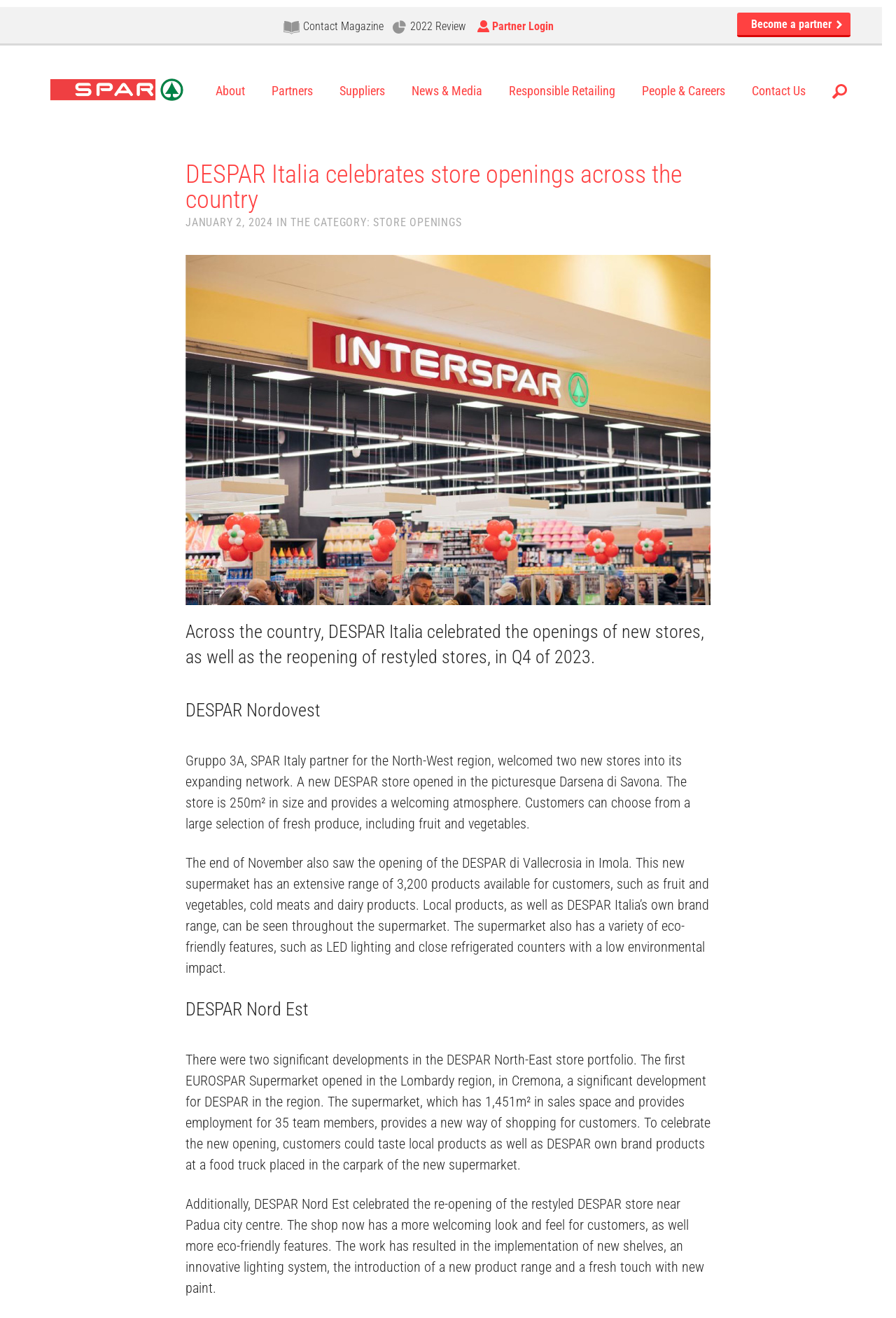Find the bounding box coordinates for the area you need to click to carry out the instruction: "Become a partner". The coordinates should be four float numbers between 0 and 1, indicated as [left, top, right, bottom].

[0.823, 0.01, 0.949, 0.028]